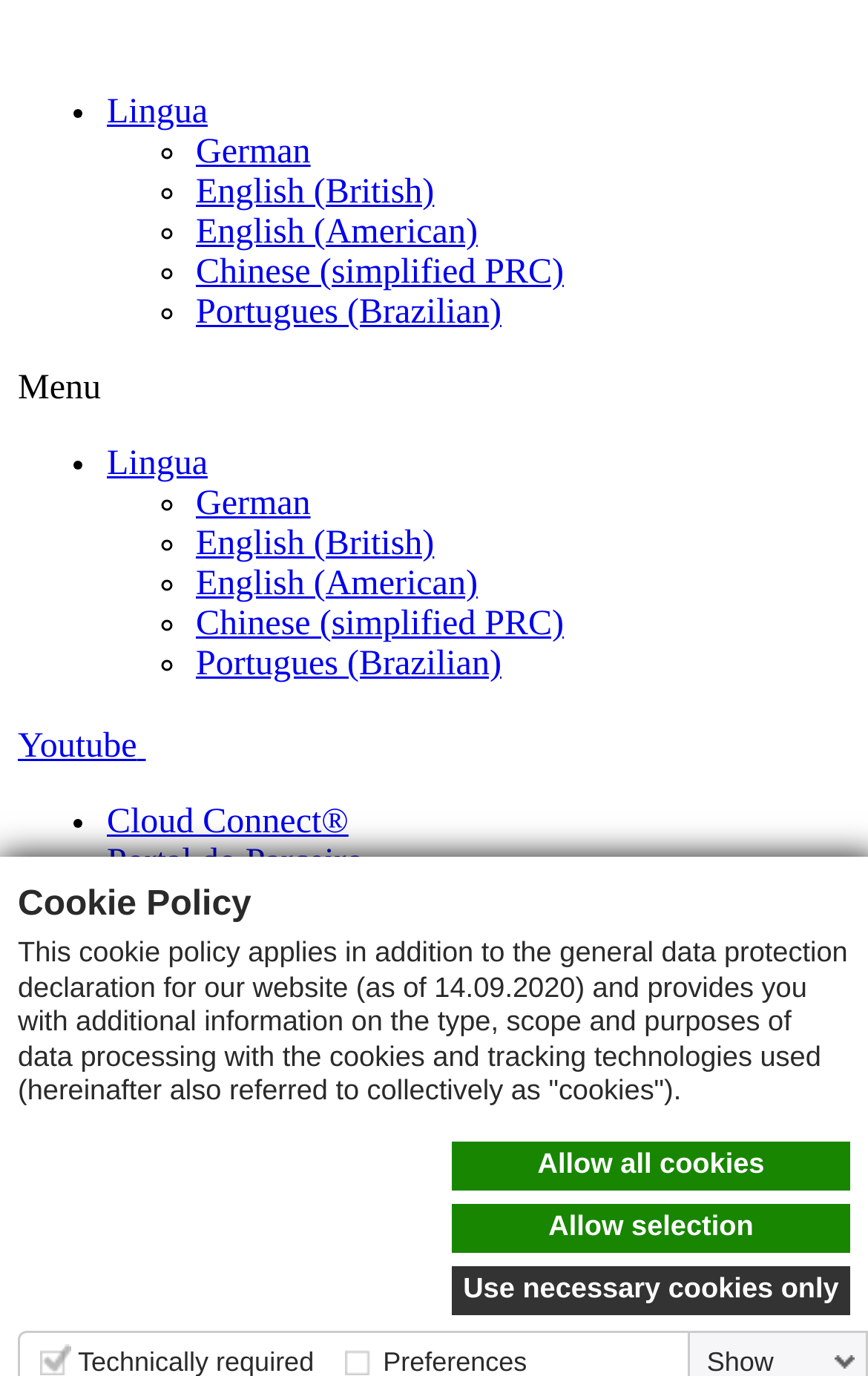Respond to the question with just a single word or phrase: 
What is the bounding box coordinate of the search box?

[0.021, 0.918, 0.474, 0.952]